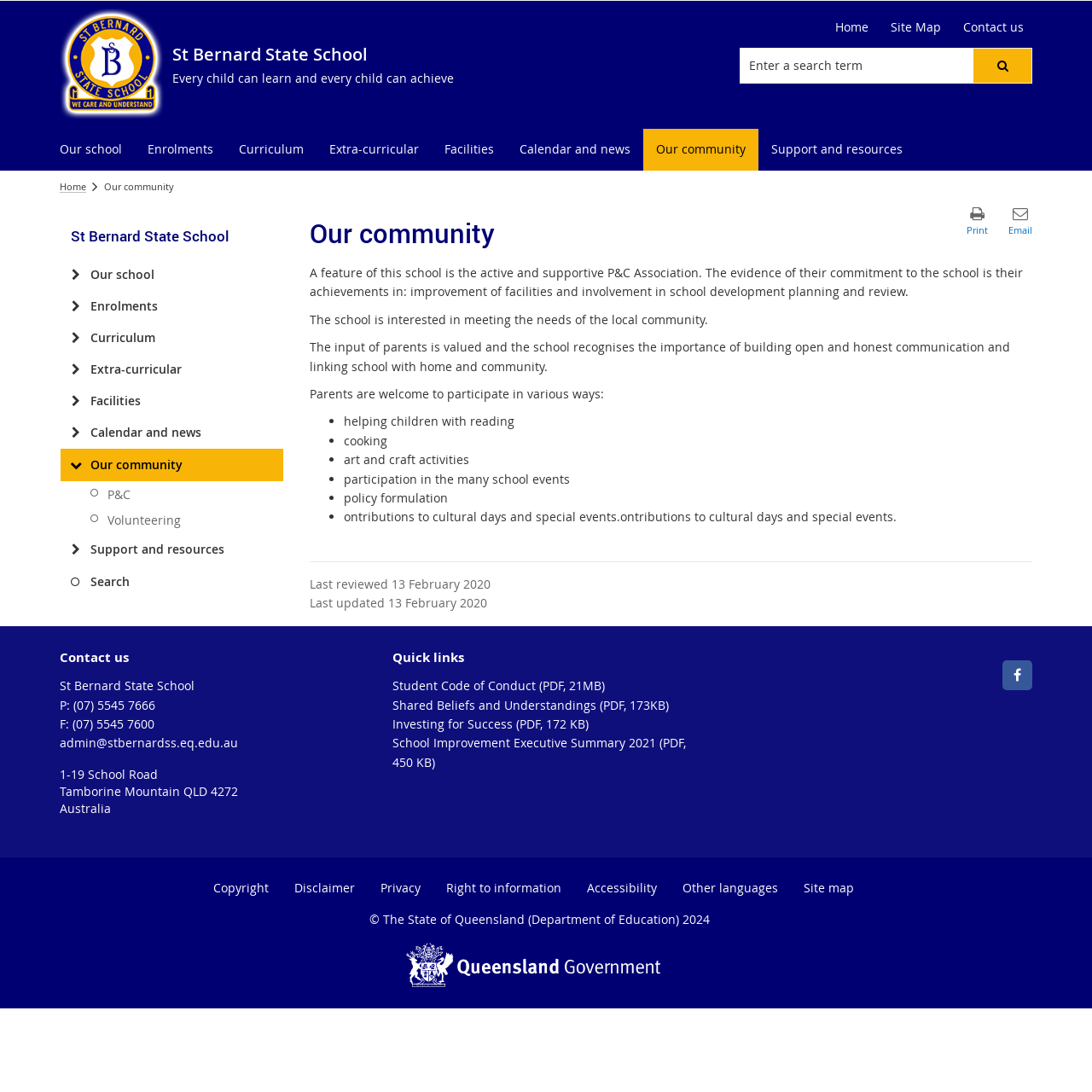What is the purpose of the P&C Association?
Please ensure your answer is as detailed and informative as possible.

The purpose of the P&C Association can be found in the page content section, specifically in the static text 'A feature of this school is the active and supportive P&C Association. The evidence of their commitment to the school is their achievements in: improvement of facilities and involvement in school development planning and review.' with the ID 482.